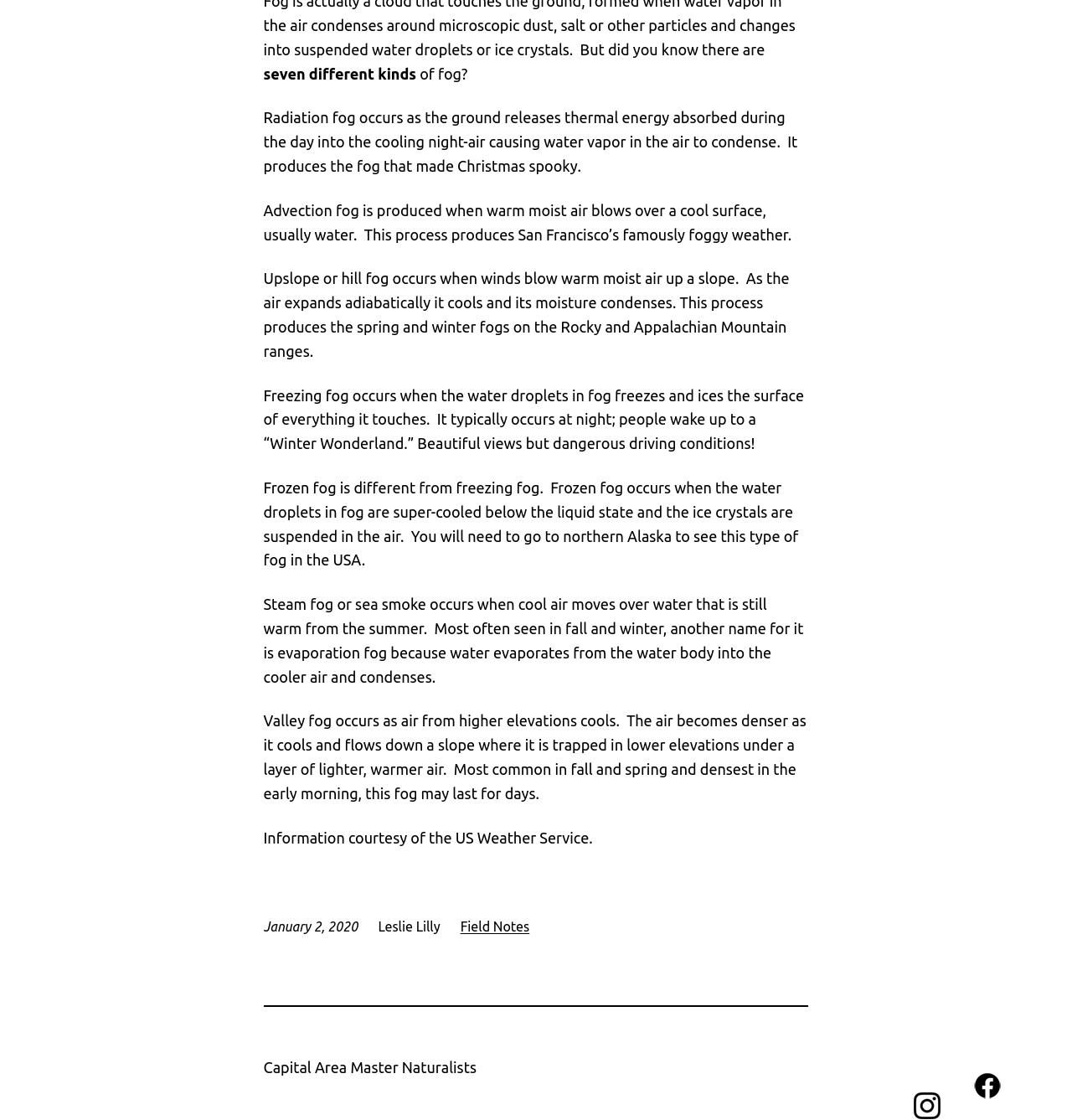Provide a one-word or short-phrase response to the question:
What type of fog occurs when warm moist air blows over a cool surface?

Advection fog